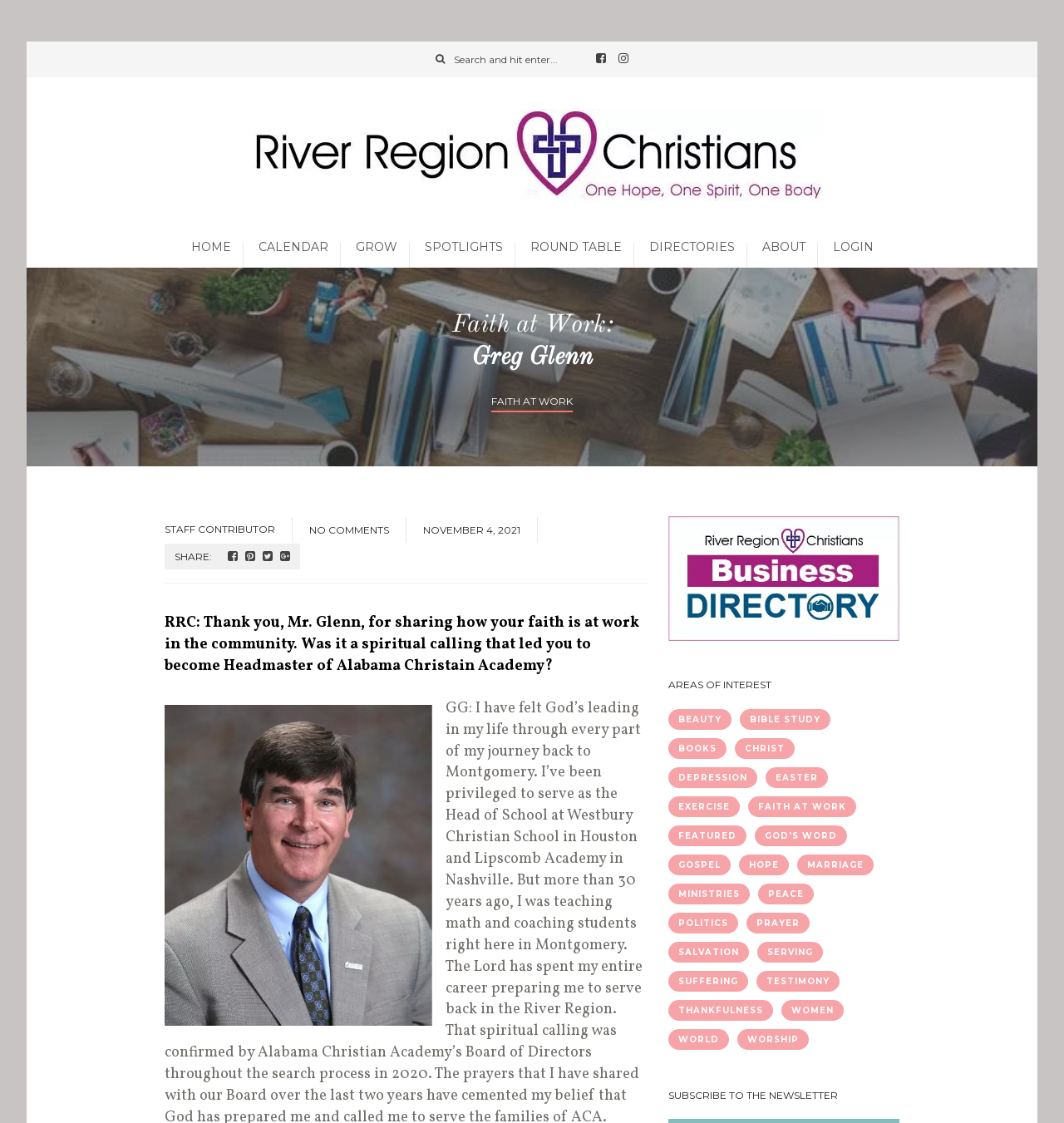Find the bounding box coordinates for the element that must be clicked to complete the instruction: "Share the article on social media". The coordinates should be four float numbers between 0 and 1, indicated as [left, top, right, bottom].

[0.164, 0.49, 0.199, 0.501]